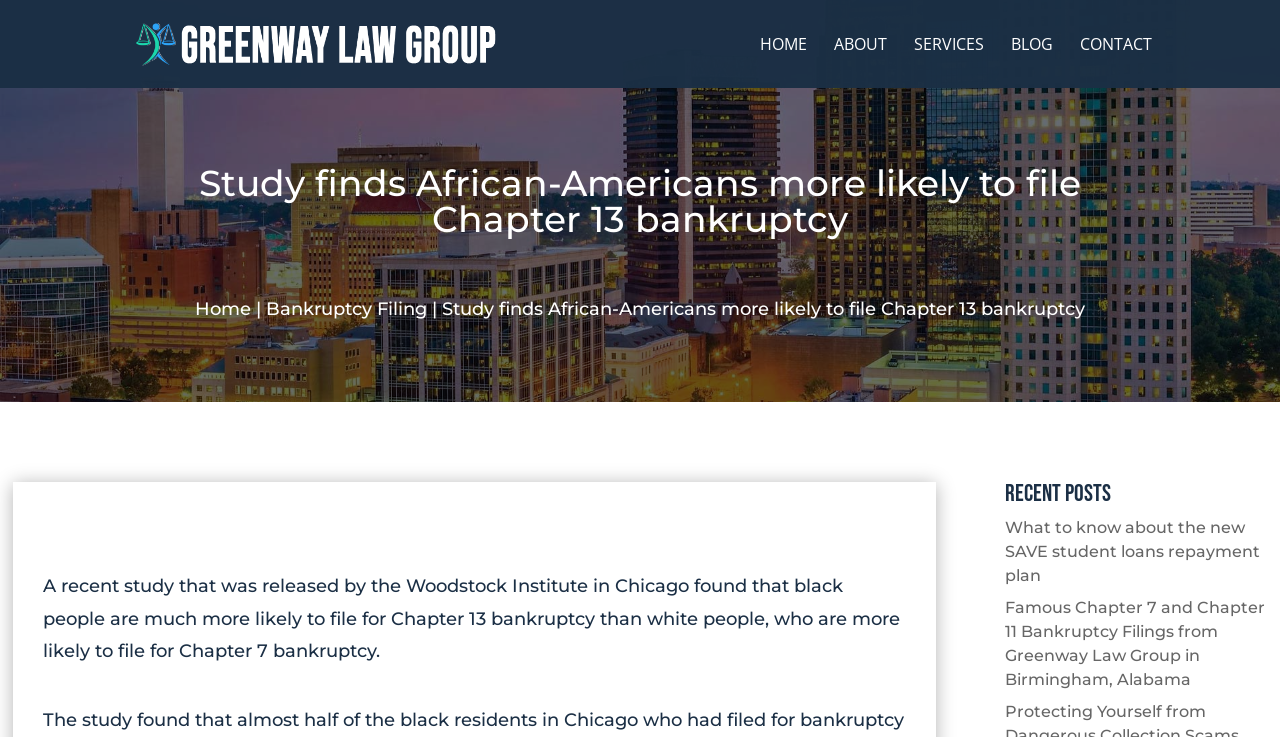Reply to the question with a single word or phrase:
What is the name of the bankruptcy attorney?

Paula Greenway